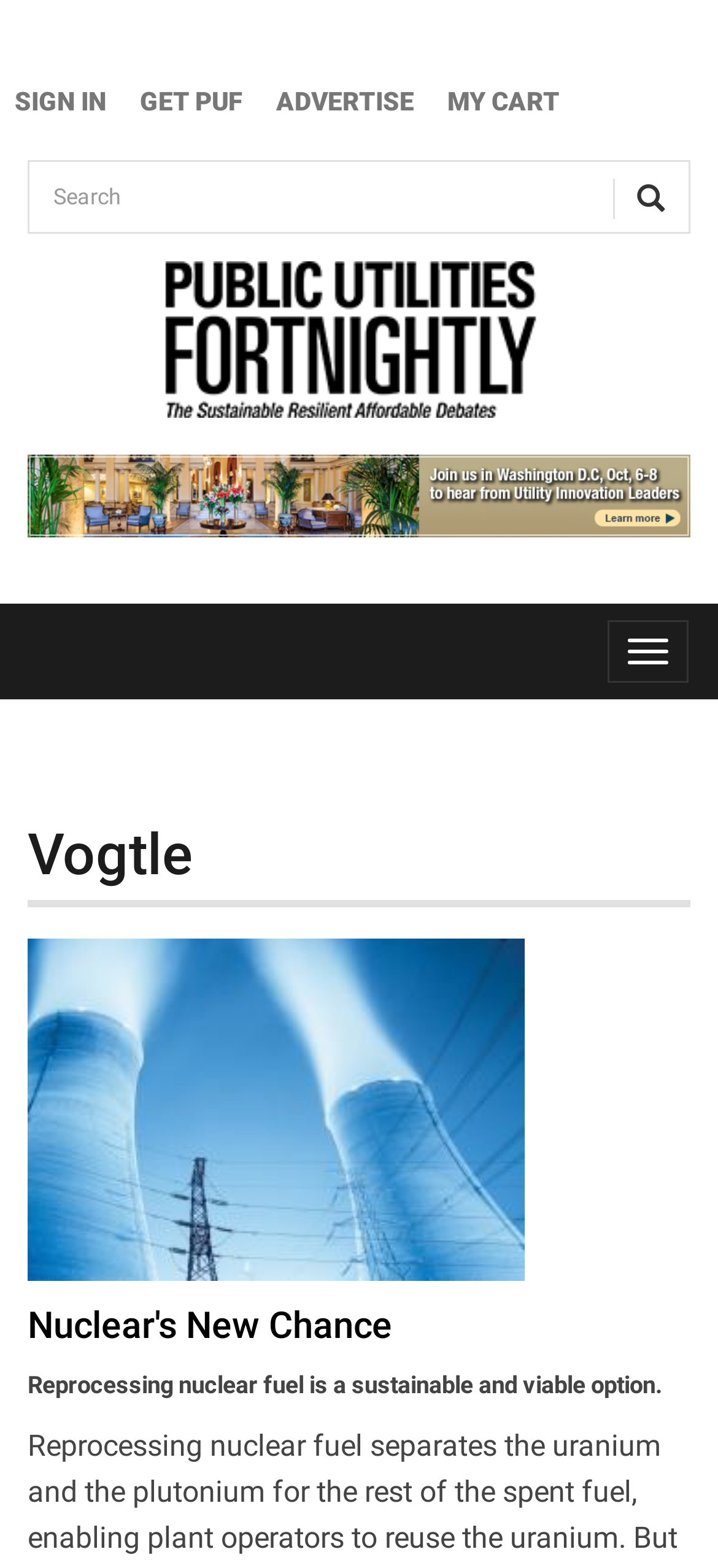What is the purpose of the search form?
Could you please answer the question thoroughly and with as much detail as possible?

The search form is located at the top of the webpage, and it allows users to enter terms to search for on the website. The form consists of a textbox and a search button, indicating that its purpose is to facilitate searching on the website.